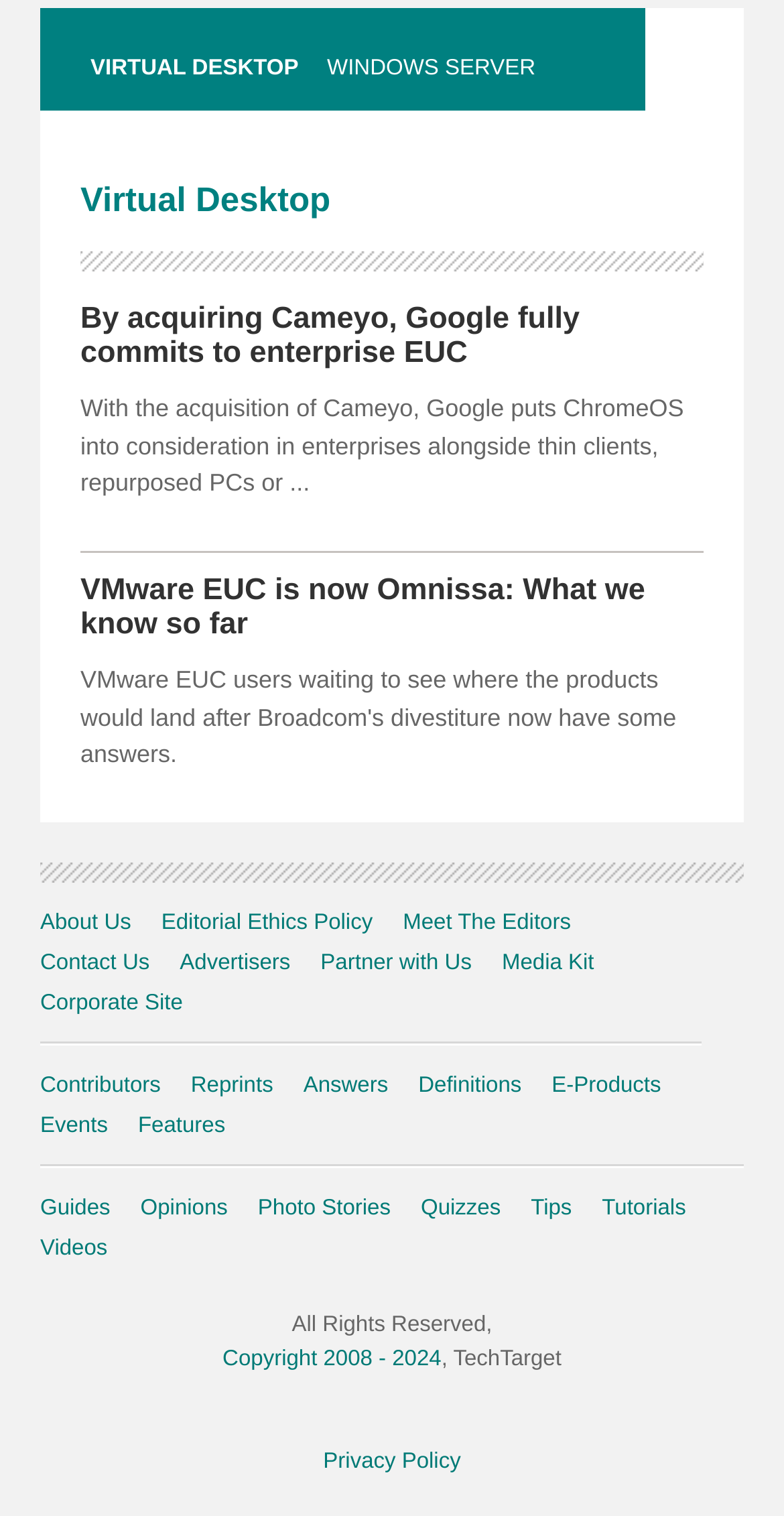Bounding box coordinates are specified in the format (top-left x, top-left y, bottom-right x, bottom-right y). All values are floating point numbers bounded between 0 and 1. Please provide the bounding box coordinate of the region this sentence describes: Copyright 2008 - 2024

[0.284, 0.889, 0.563, 0.905]